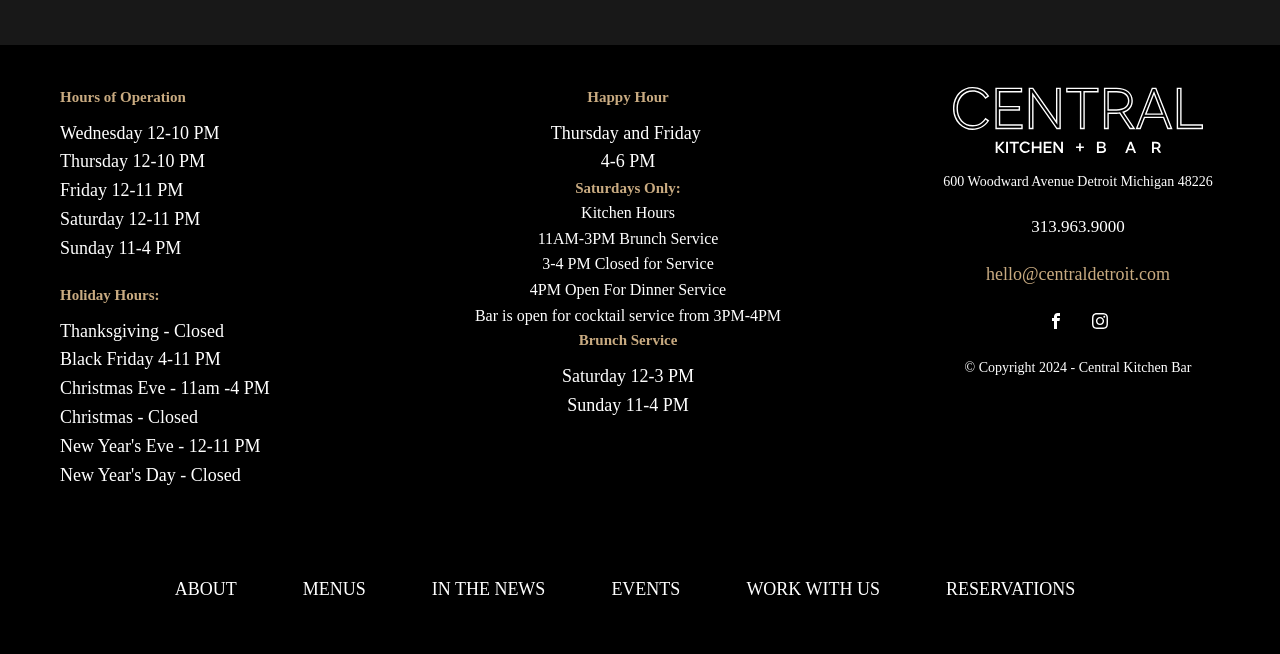Locate the bounding box coordinates of the area you need to click to fulfill this instruction: 'View address'. The coordinates must be in the form of four float numbers ranging from 0 to 1: [left, top, right, bottom].

[0.737, 0.261, 0.947, 0.295]